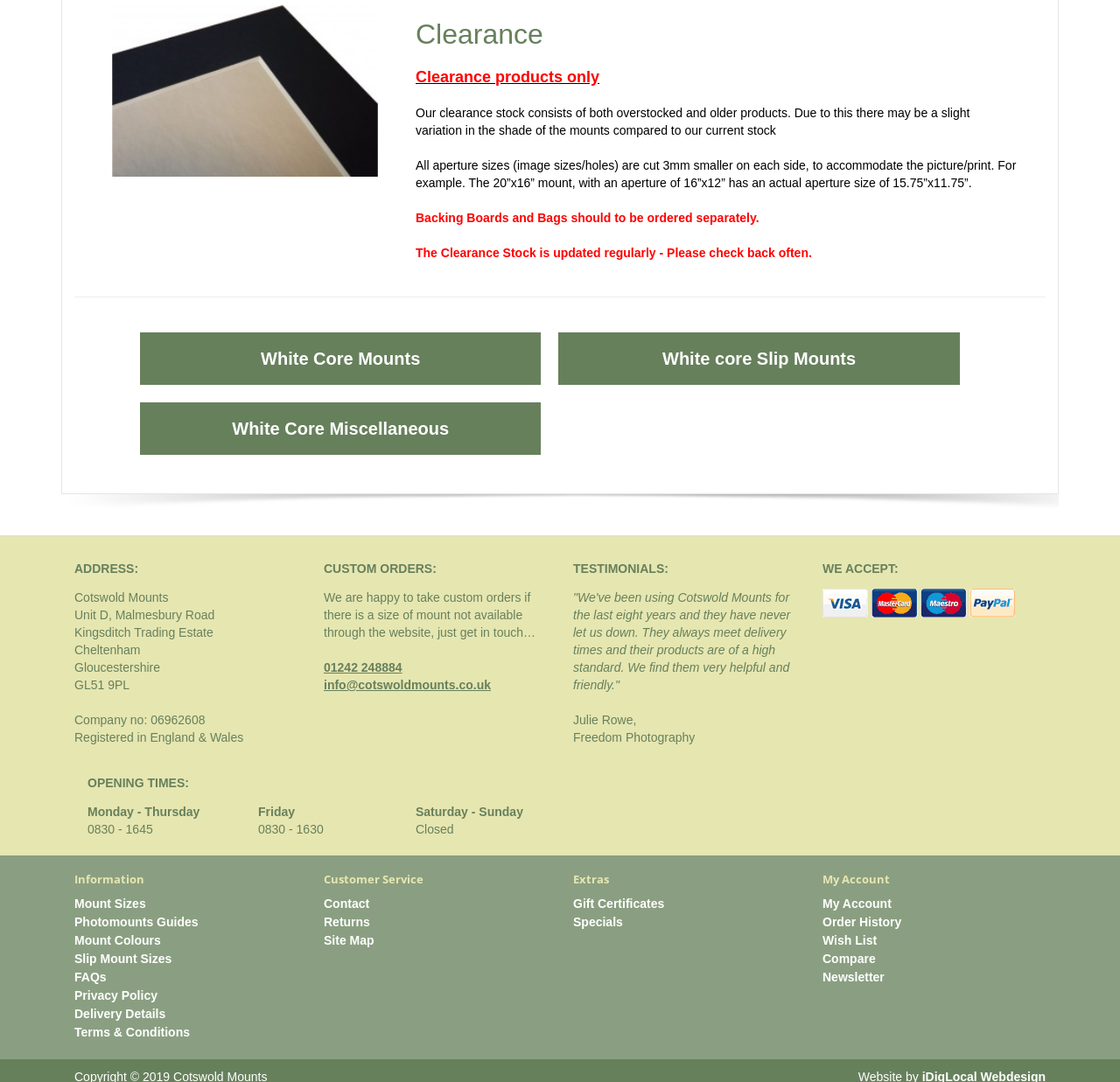Find the UI element described as: "info@cotswoldmounts.co.uk" and predict its bounding box coordinates. Ensure the coordinates are four float numbers between 0 and 1, [left, top, right, bottom].

[0.289, 0.627, 0.438, 0.639]